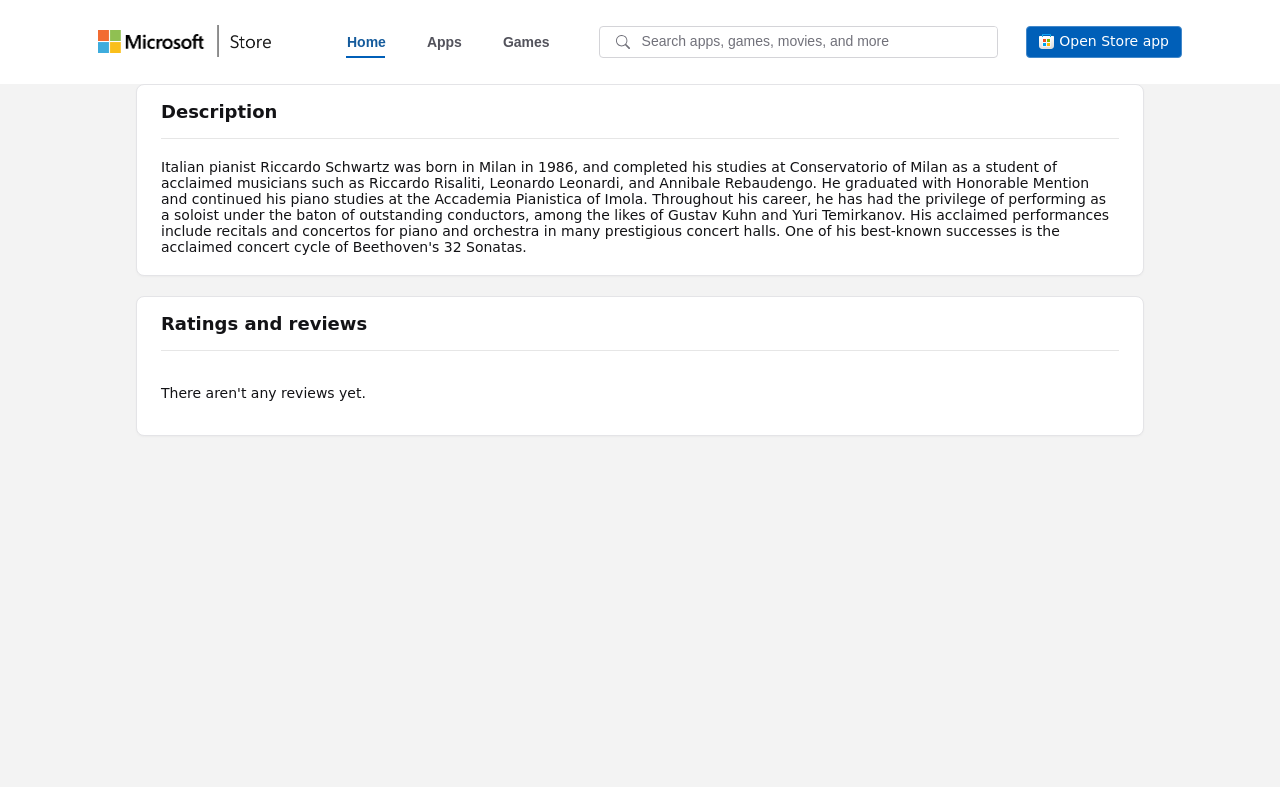Please give a succinct answer to the question in one word or phrase:
How many links are in the top navigation bar?

3